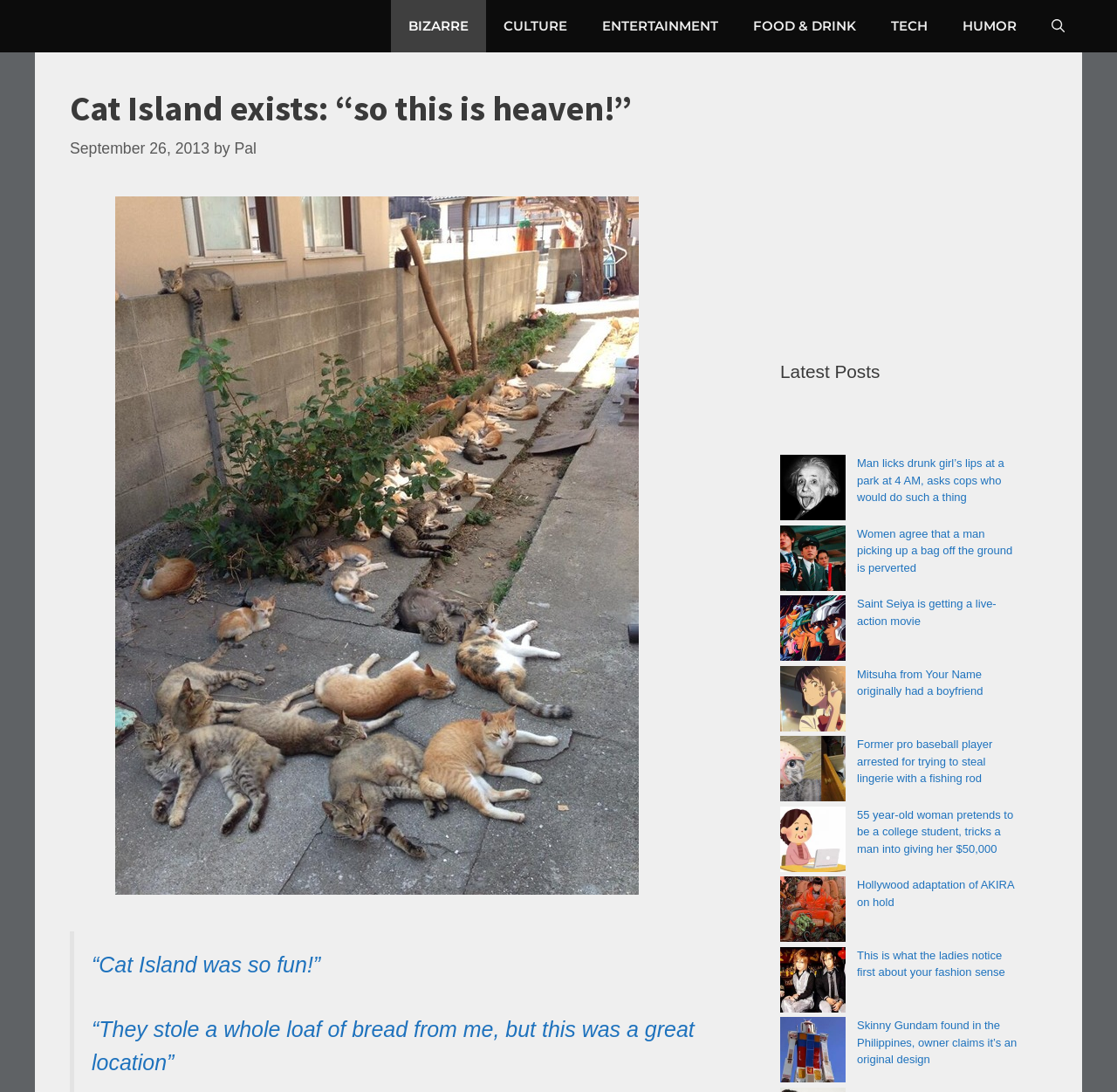How many images are on the webpage?
Examine the image and give a concise answer in one word or a short phrase.

9